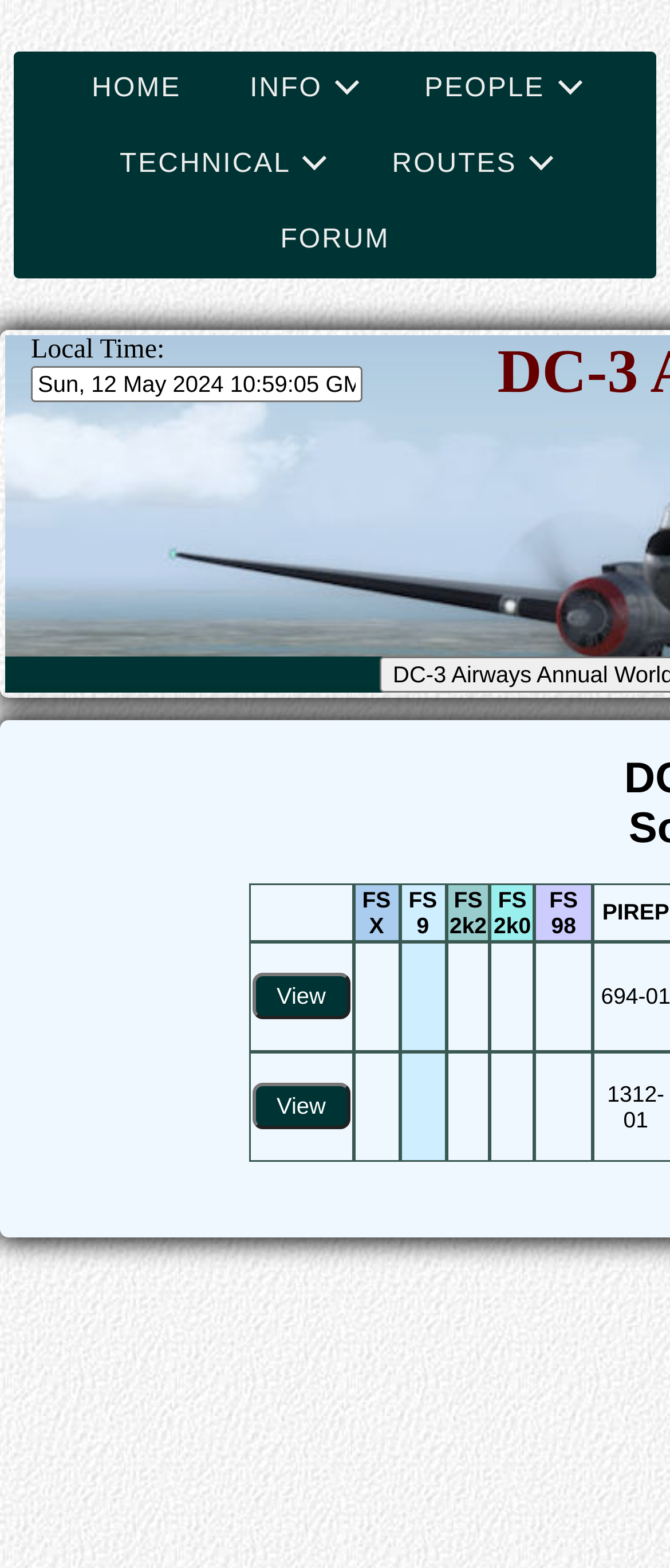How many categories are there in the top navigation?
Using the information from the image, provide a comprehensive answer to the question.

I looked at the top navigation elements and found four categories: 'HOME', 'INFO', 'PEOPLE', and 'TECHNICAL'.